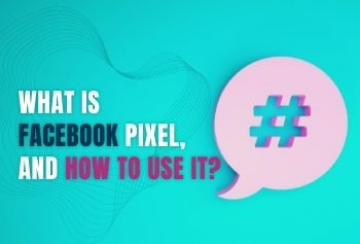What is the shape that contains the hashtag symbol?
With the help of the image, please provide a detailed response to the question.

According to the caption, the hashtag symbol is prominently displayed within a large speech bubble, which implies that the speech bubble is the shape that contains the hashtag symbol.